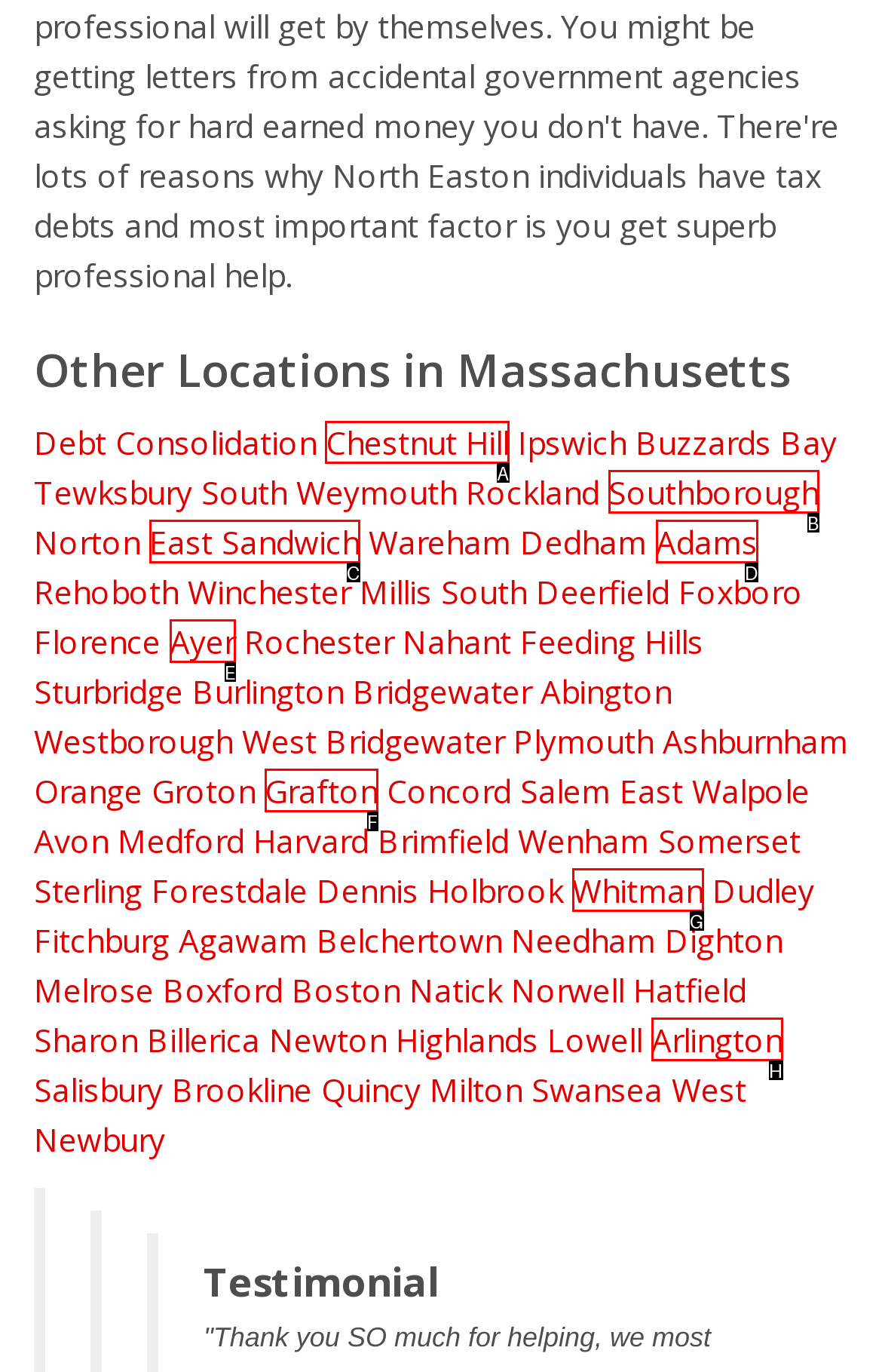Determine the letter of the UI element that you need to click to perform the task: Visit Chestnut Hill.
Provide your answer with the appropriate option's letter.

A